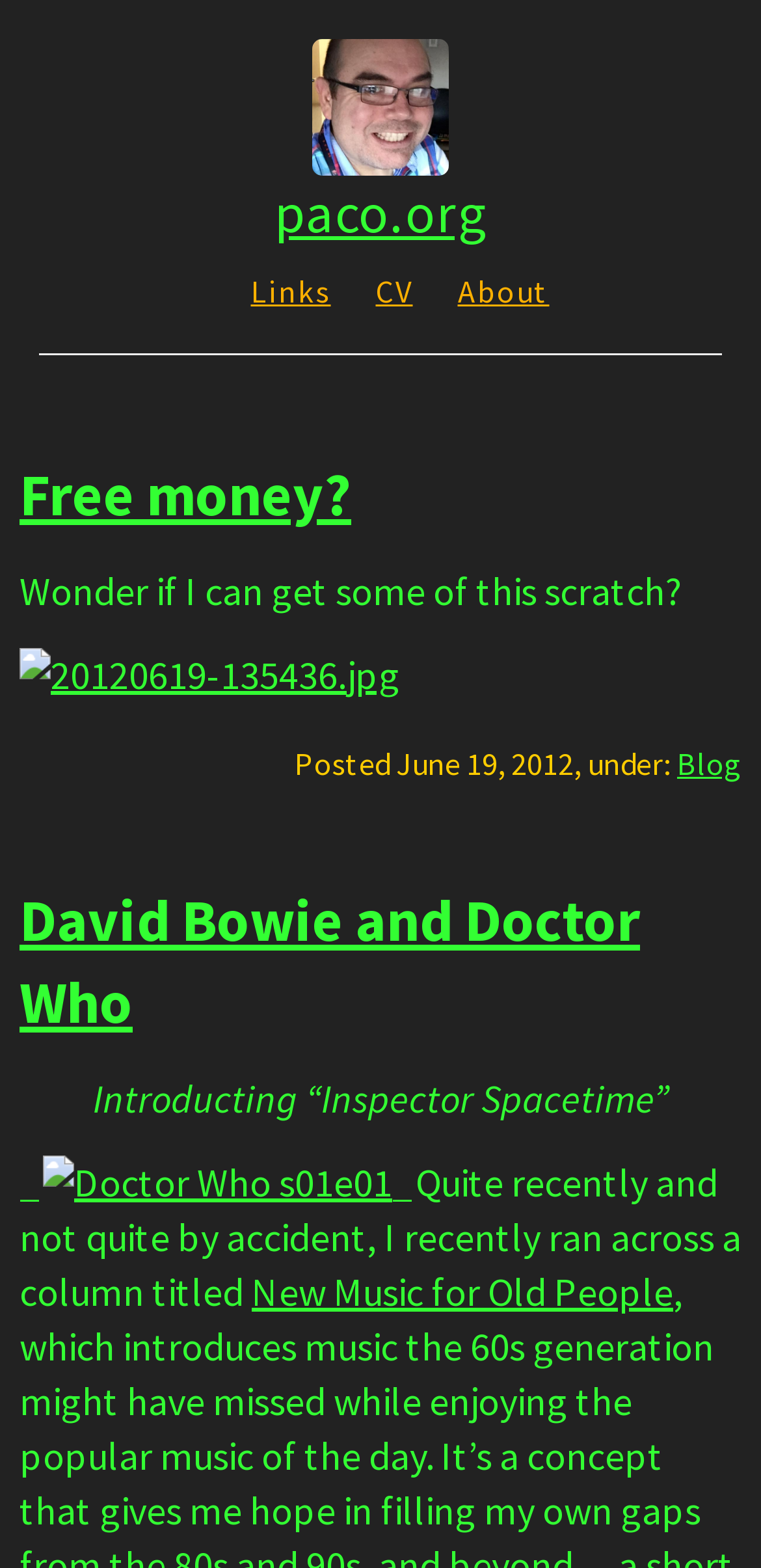Elaborate on the information and visuals displayed on the webpage.

The webpage is a blog titled "Blog - paco.org" with a prominent link to "paco.org" at the top left, accompanied by an image with the same name. Below this, there are three links: "Links", "CV", and "About", aligned horizontally across the top of the page.

The main content of the page is an article with two sections. The first section has a heading "Free money?" with a link to the same title. Below this, there is a paragraph of text "Wonder if I can get some of this scratch?" followed by a link to an image "20120619-135436.jpg" and a small image with no description. The section ends with a line of text "Posted June 19, 2012, under:" and a small image with no description.

The second section has a heading "David Bowie and Doctor Who" with a link to the same title. Below this, there is a paragraph of text "Introducting “Inspector Spacetime”" followed by a line of text "_". Then, there is a link to "Doctor Who s01e01" with an accompanying image, and a paragraph of text "_Quite recently and not quite by accident, I recently ran across a column titled". The section ends with a link to "New Music for Old People".

There are a total of 7 links, 5 images, and 7 blocks of text on the page. The layout is organized, with clear headings and concise text, making it easy to navigate and read.